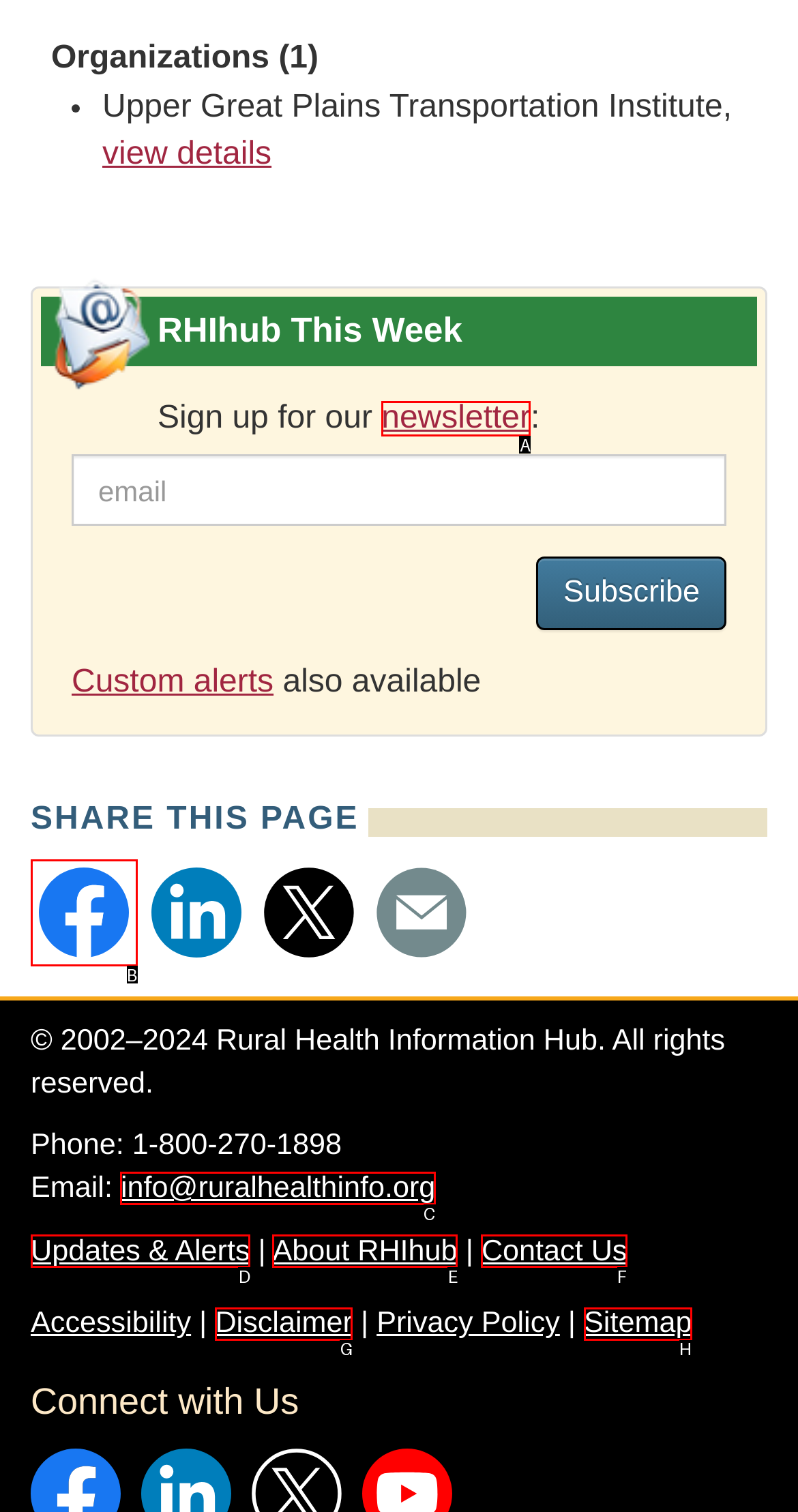Identify the letter of the UI element that fits the description: Updates & Alerts
Respond with the letter of the option directly.

D